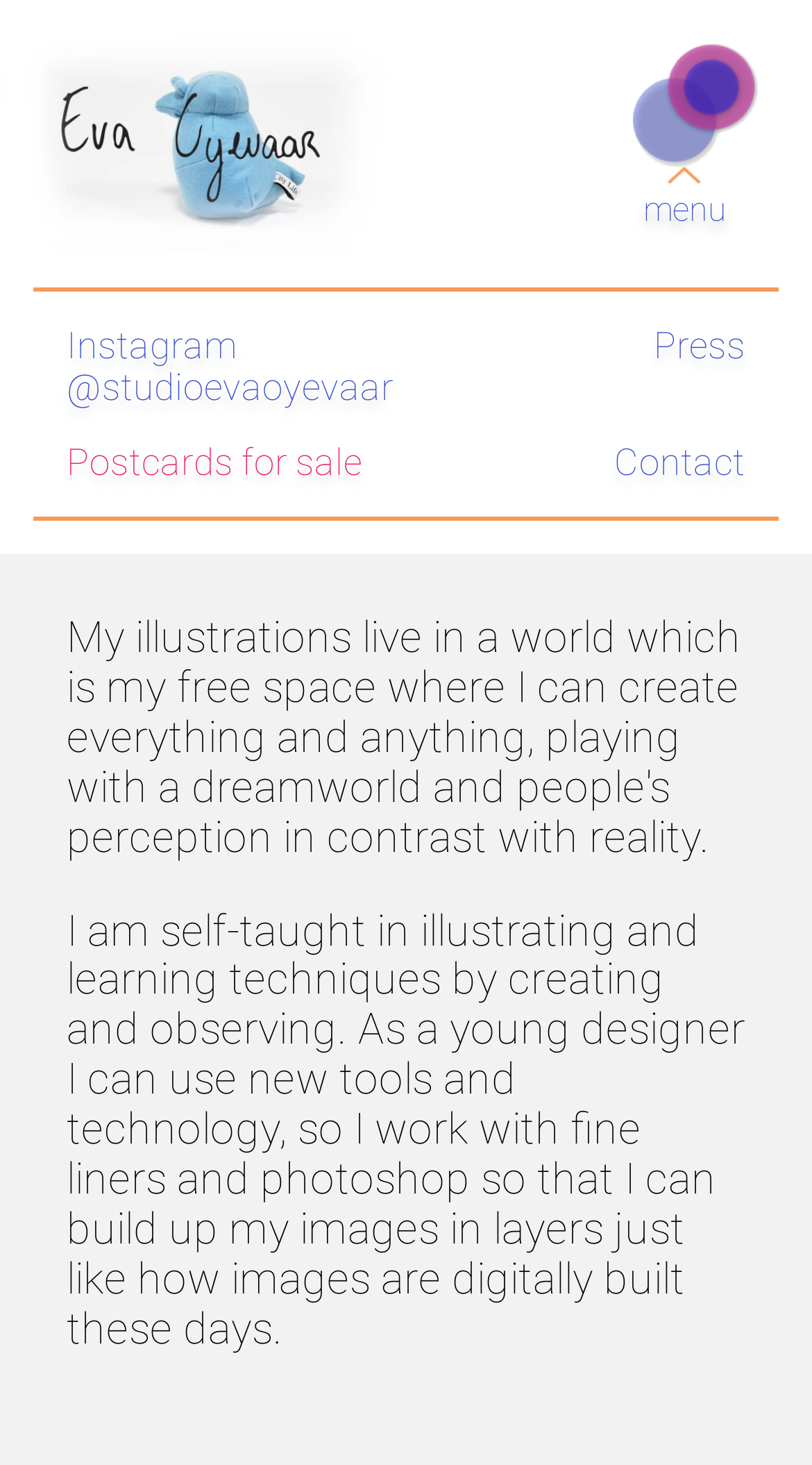Respond to the question below with a concise word or phrase:
What is the name of Eva Oyevaar's studio?

Studio Eva Oyevaar